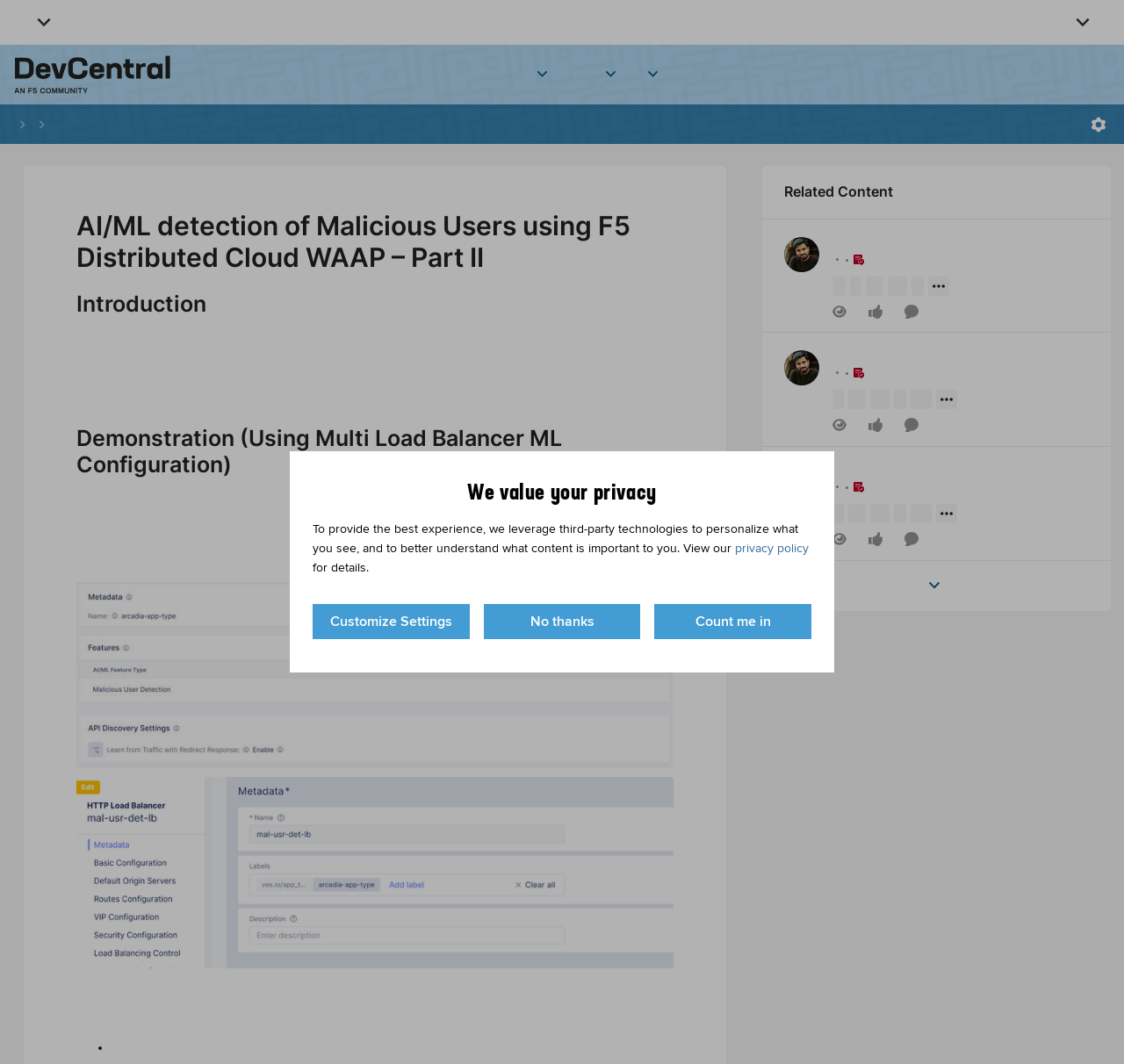Identify the main heading of the webpage and provide its text content.

AI/ML detection of Malicious Users using F5 Distributed Cloud WAAP – Part II